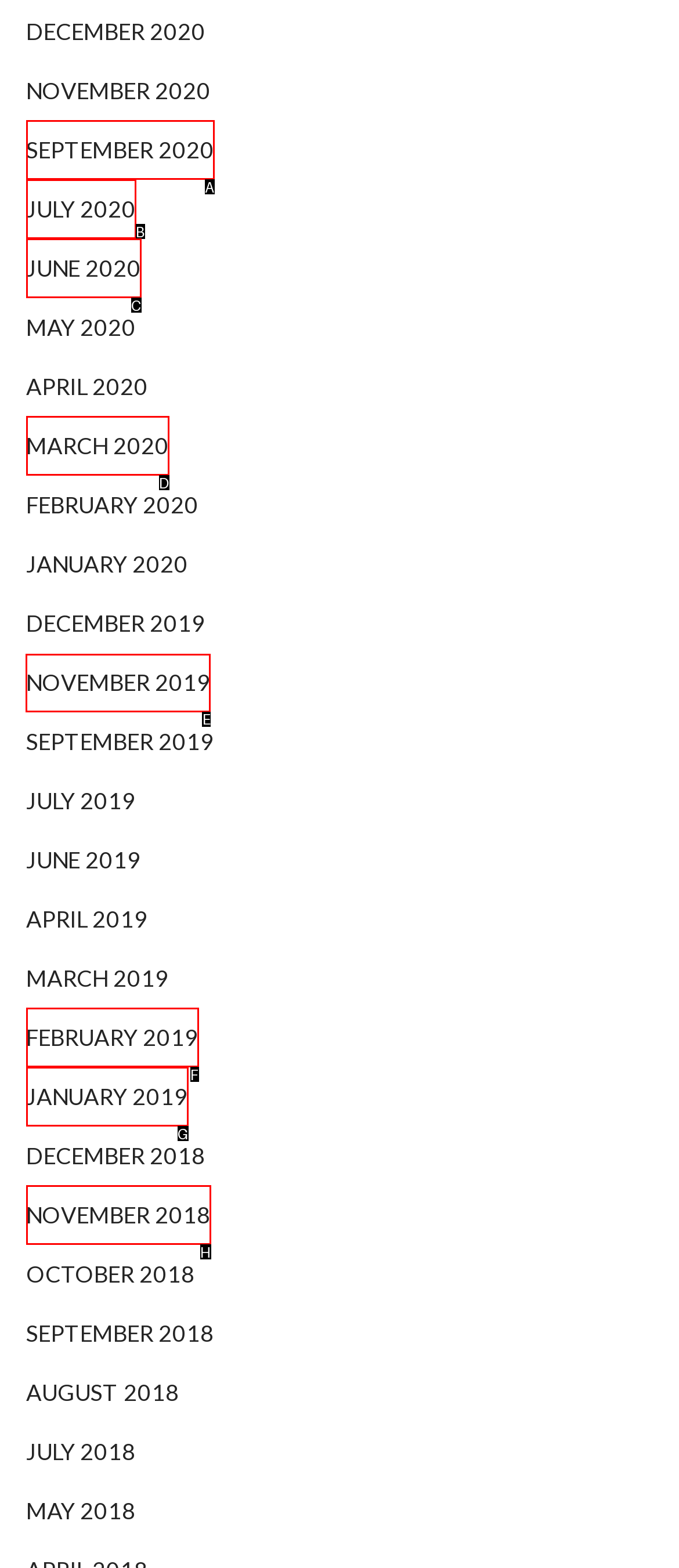Among the marked elements in the screenshot, which letter corresponds to the UI element needed for the task: view november 2019?

E